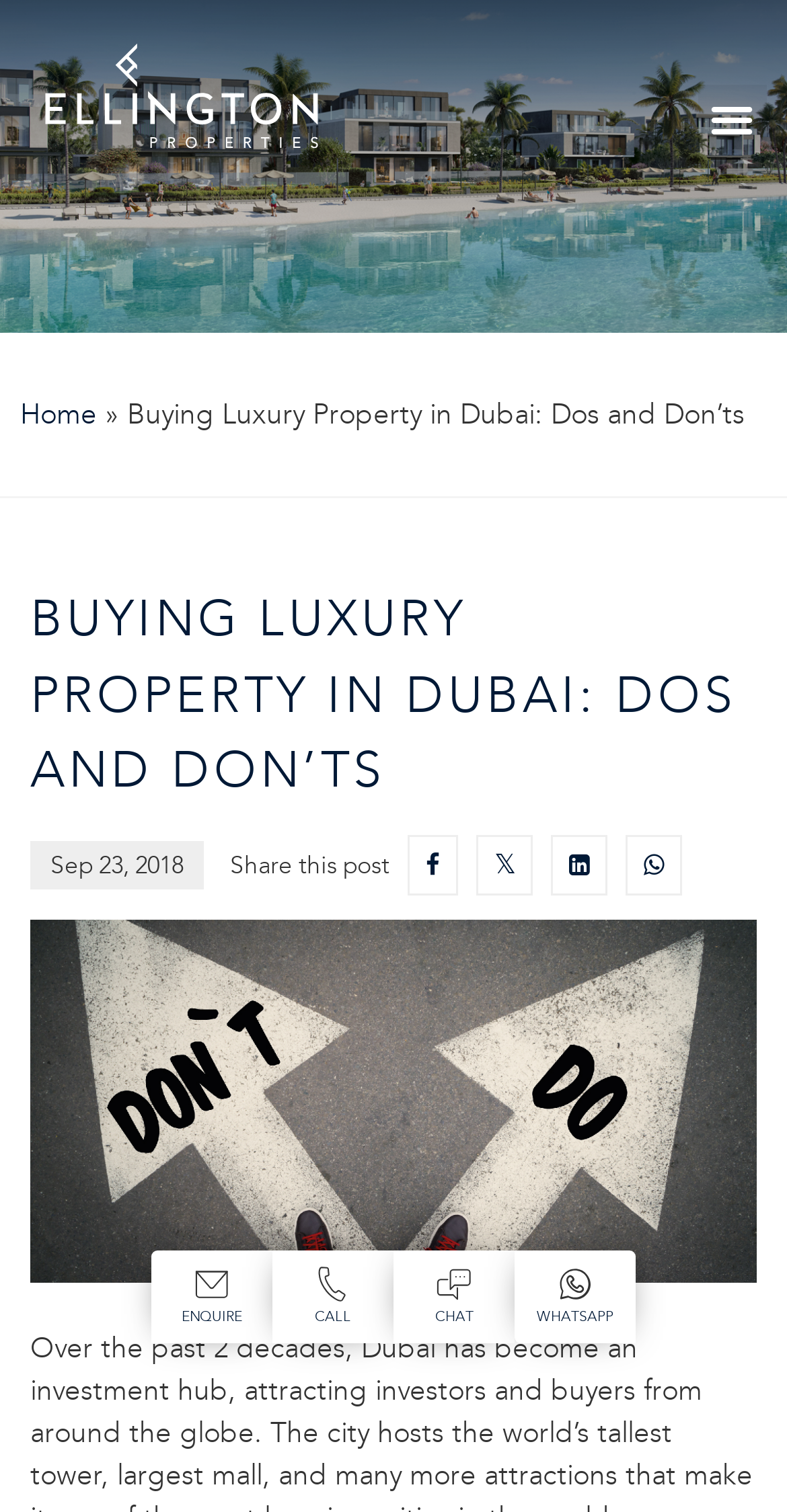Can you specify the bounding box coordinates for the region that should be clicked to fulfill this instruction: "Click the 'Register your interest' link".

[0.192, 0.827, 0.346, 0.888]